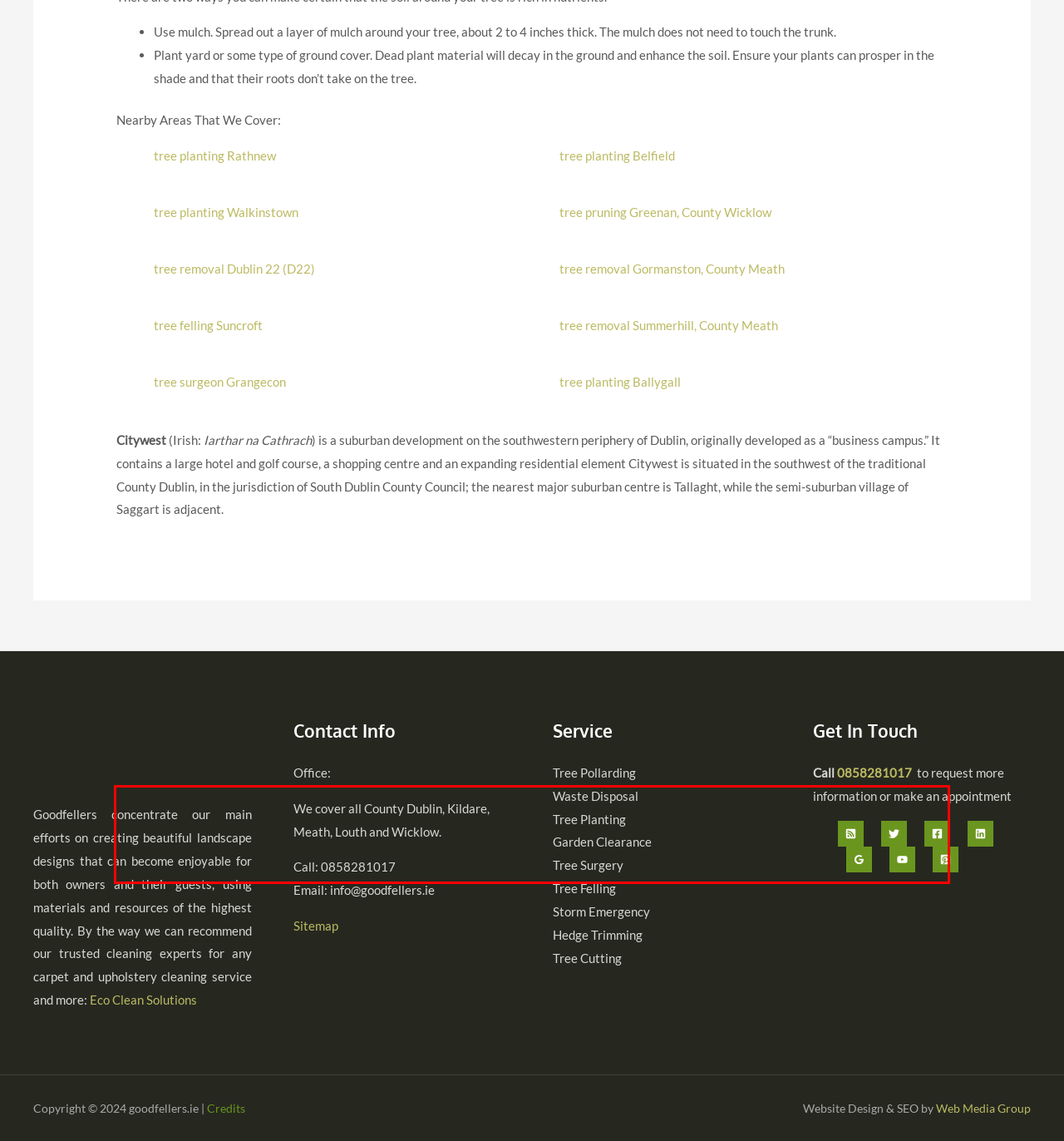Examine the webpage screenshot and use OCR to recognize and output the text within the red bounding box.

Citywest (Irish: Iarthar na Cathrach) is a suburban development on the southwestern periphery of Dublin, originally developed as a “business campus.” It contains a large hotel and golf course, a shopping centre and an expanding residential element Citywest is situated in the southwest of the traditional County Dublin, in the jurisdiction of South Dublin County Council; the nearest major suburban centre is Tallaght, while the semi-suburban village of Saggart is adjacent.